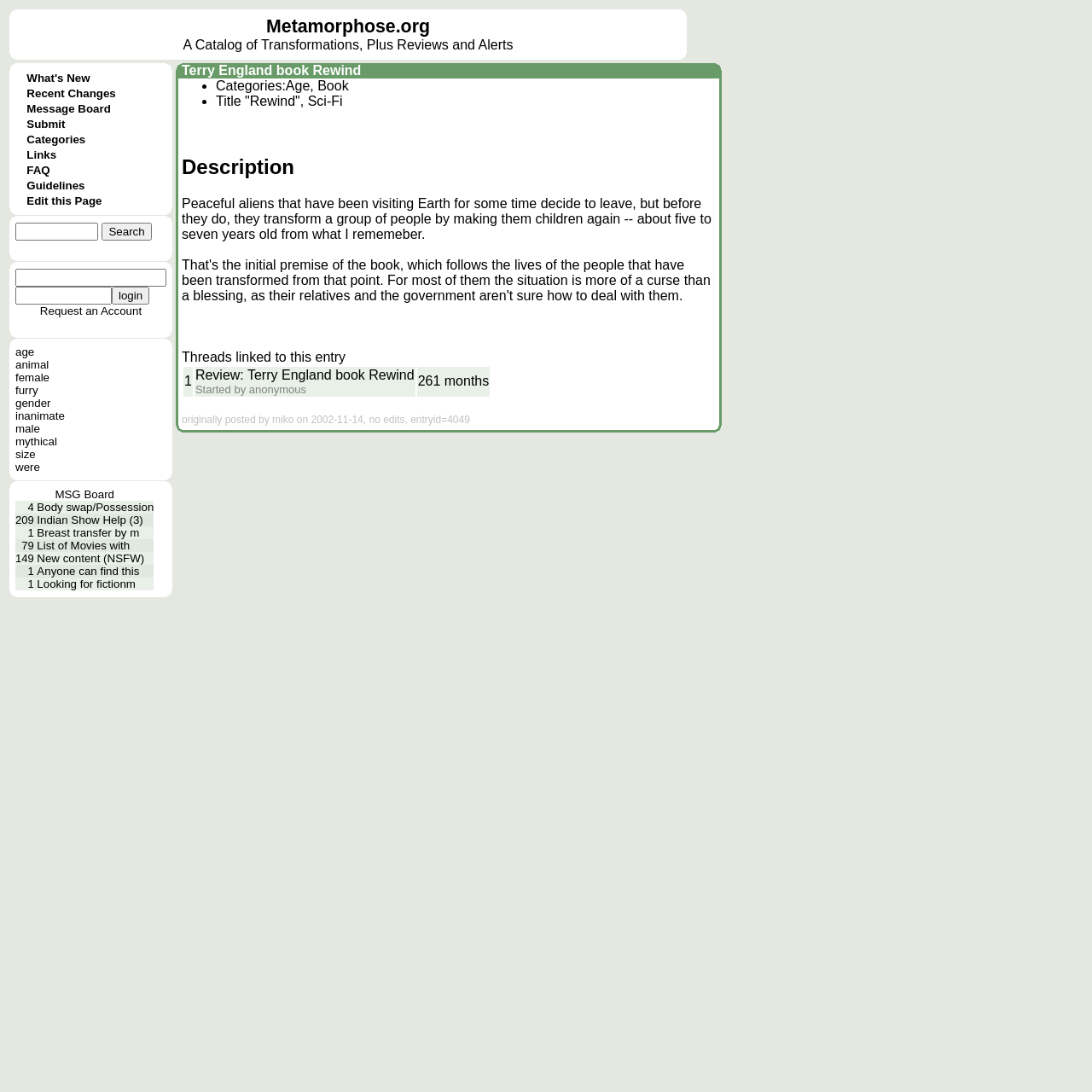How many main sections are on the webpage?
Using the image as a reference, answer with just one word or a short phrase.

2